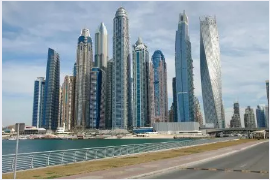Use a single word or phrase to answer the question: What is the potential impact of UAE being removed from the FATF's grey list?

Positive influence on economy